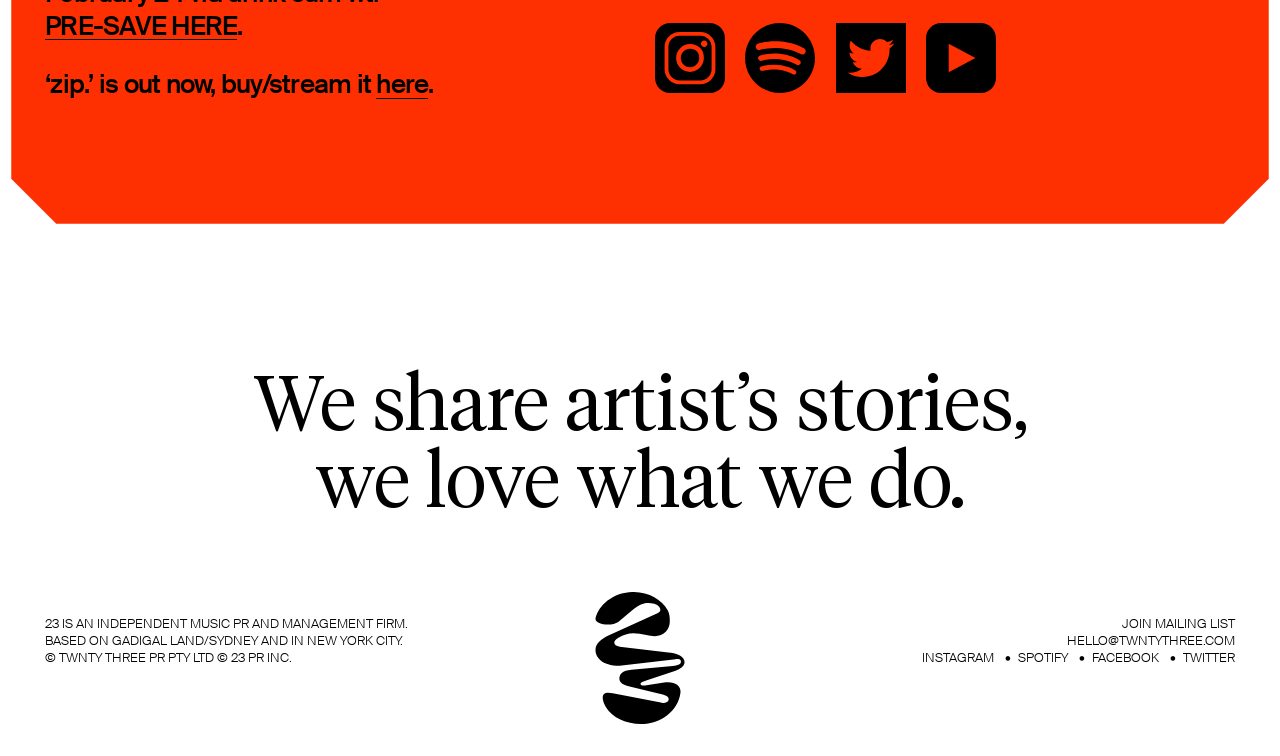Reply to the question with a brief word or phrase: What is the name of the music firm?

23 IS AN INDEPENDENT MUSIC PR AND MANAGEMENT FIRM